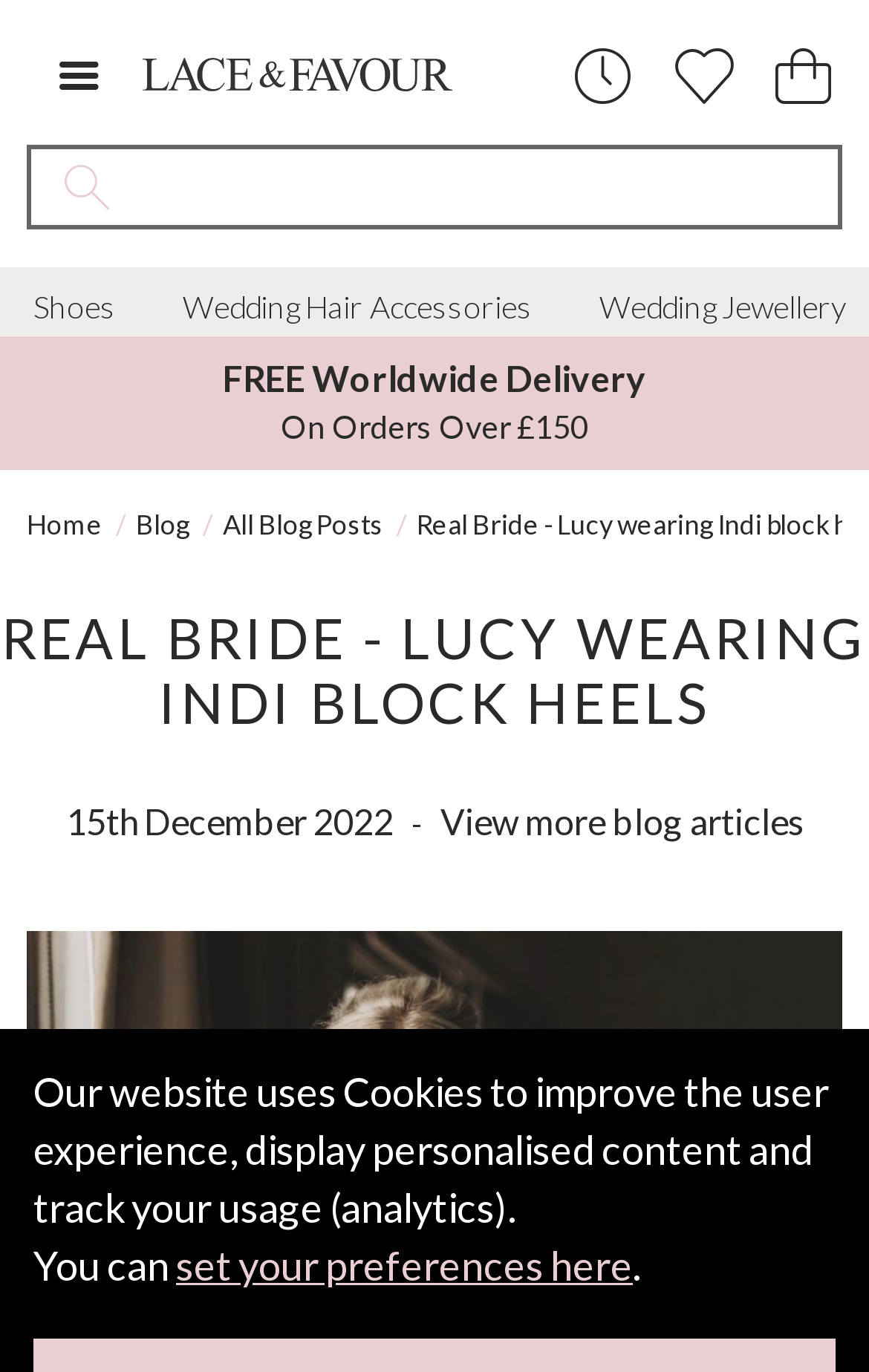Can you find and generate the webpage's heading?

REAL BRIDE - LUCY WEARING INDI BLOCK HEELS